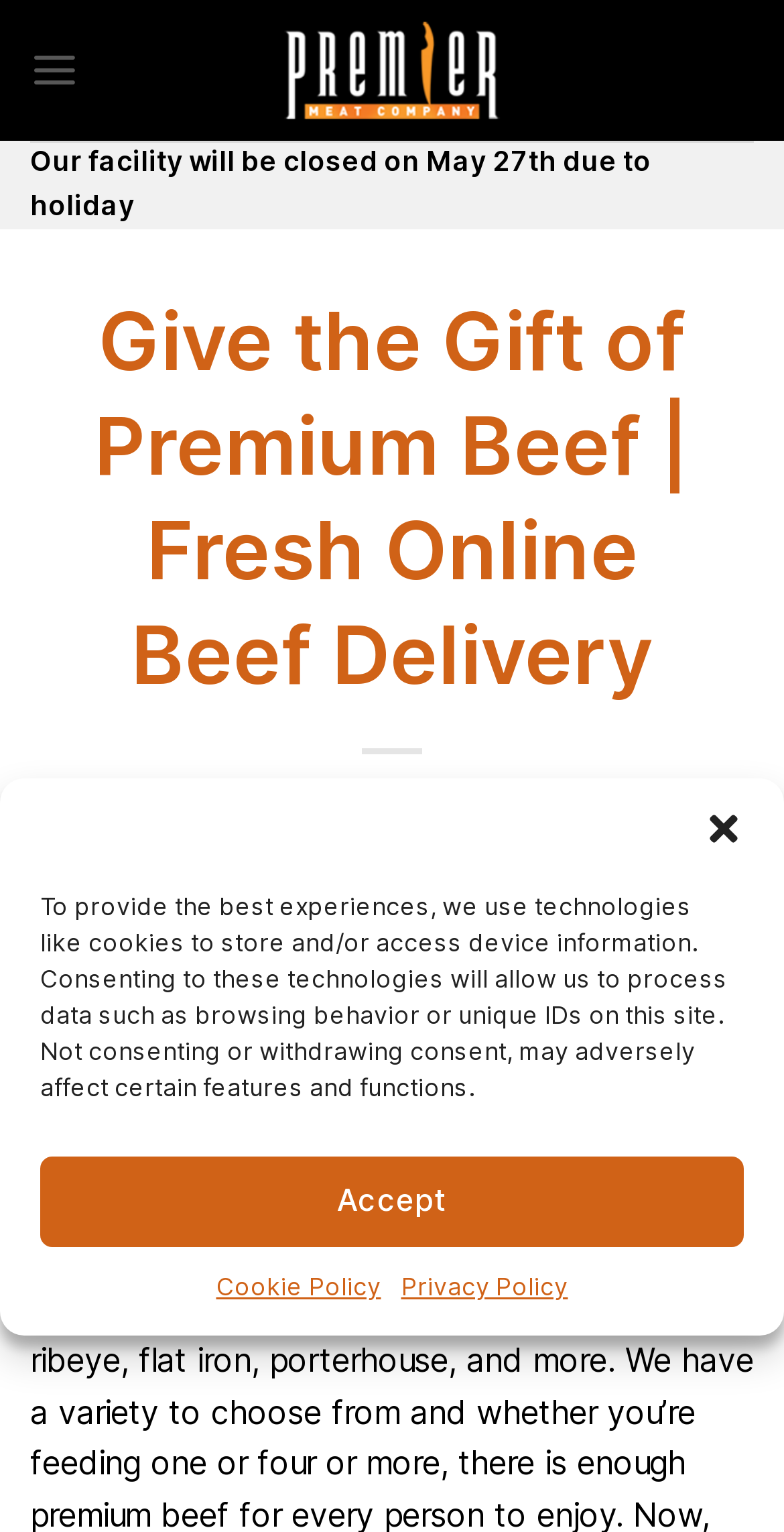What is the facility closed on?
Carefully examine the image and provide a detailed answer to the question.

I found the information about the facility closure by reading the static text on the webpage, which states 'Our facility will be closed on May 27th due to holiday'.